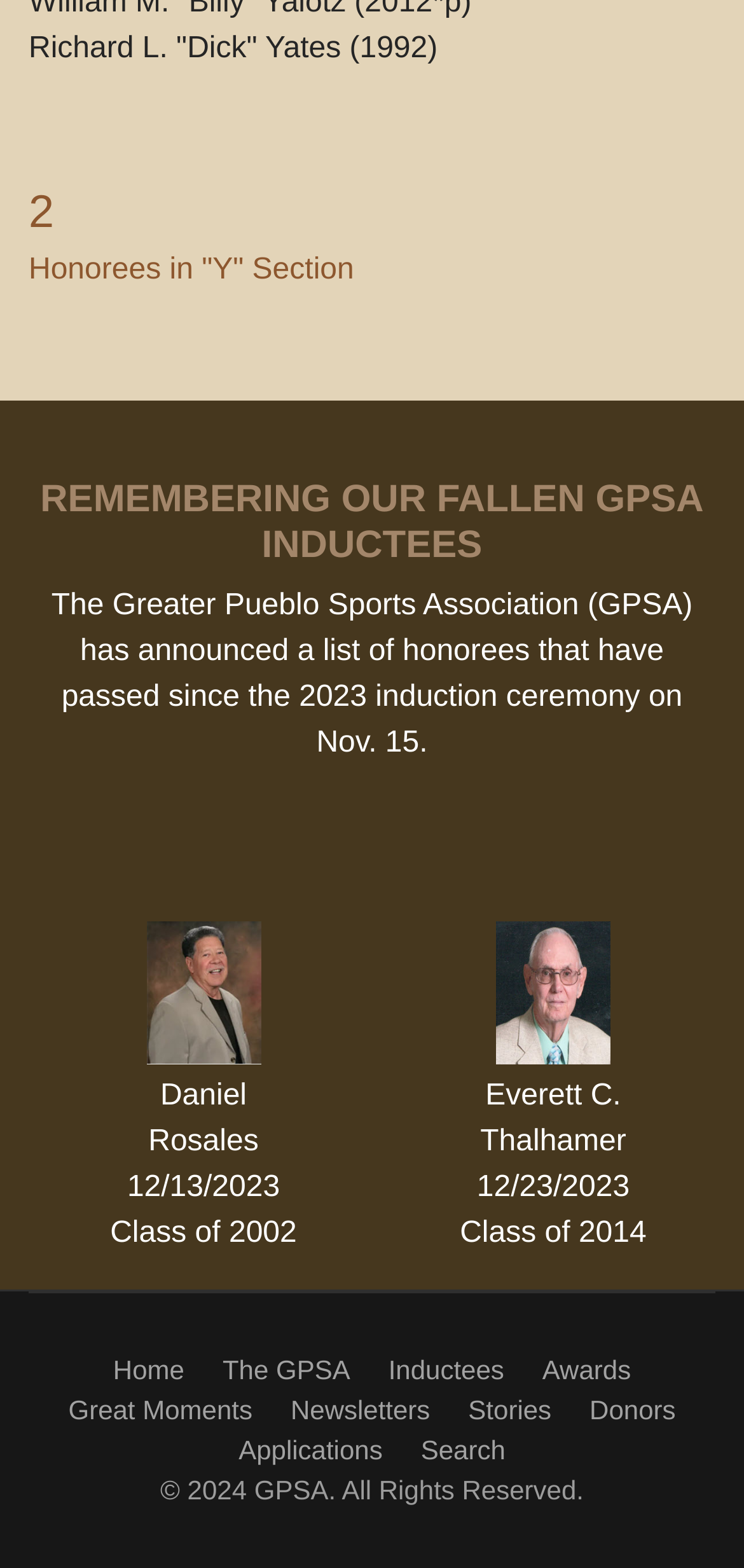Use one word or a short phrase to answer the question provided: 
What is the copyright year of the GPSA?

2024